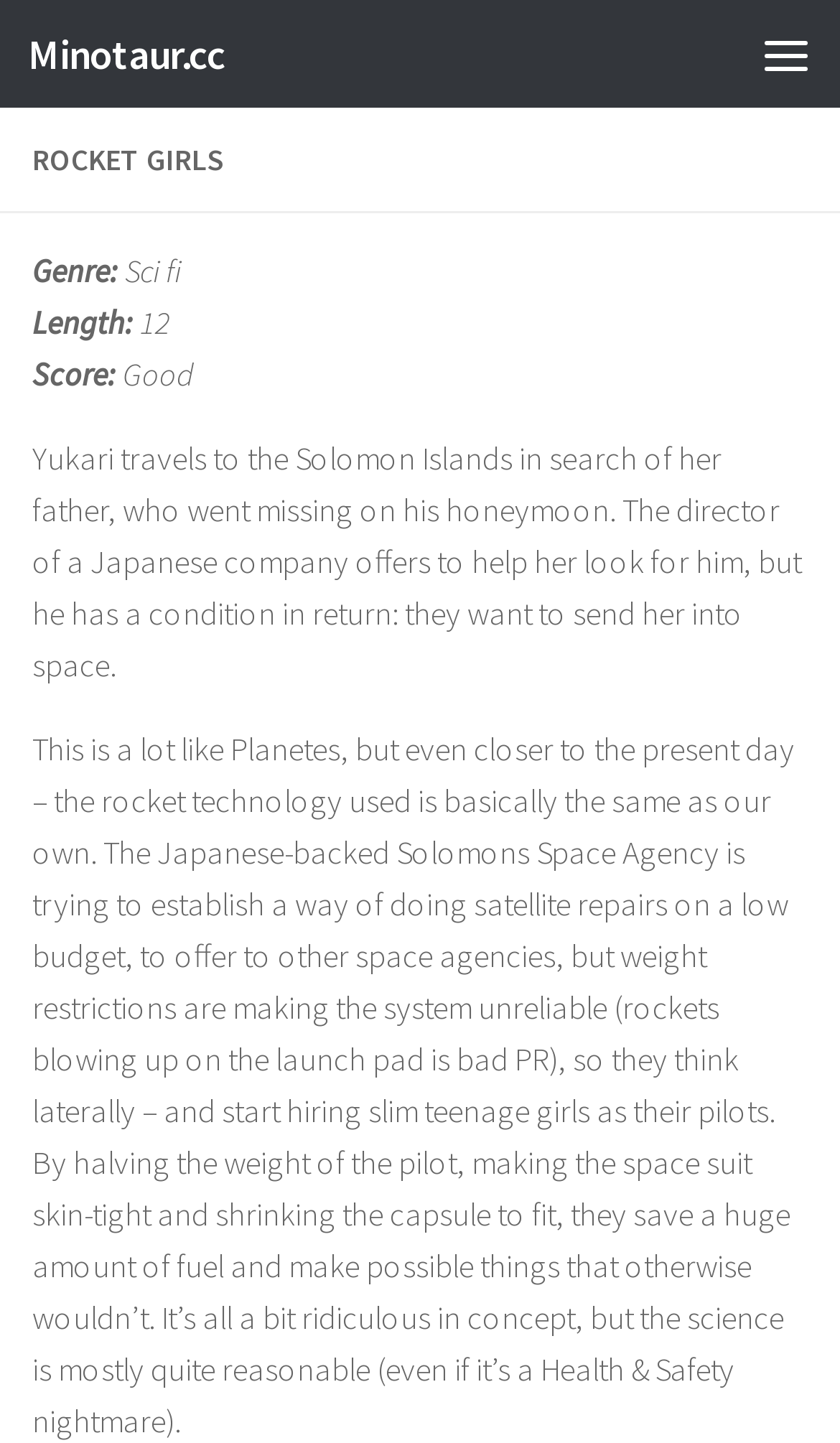How long is Rocket Girls?
Answer the question with as much detail as possible.

I found the answer by looking at the 'Length:' label and its corresponding value '12' in the webpage.